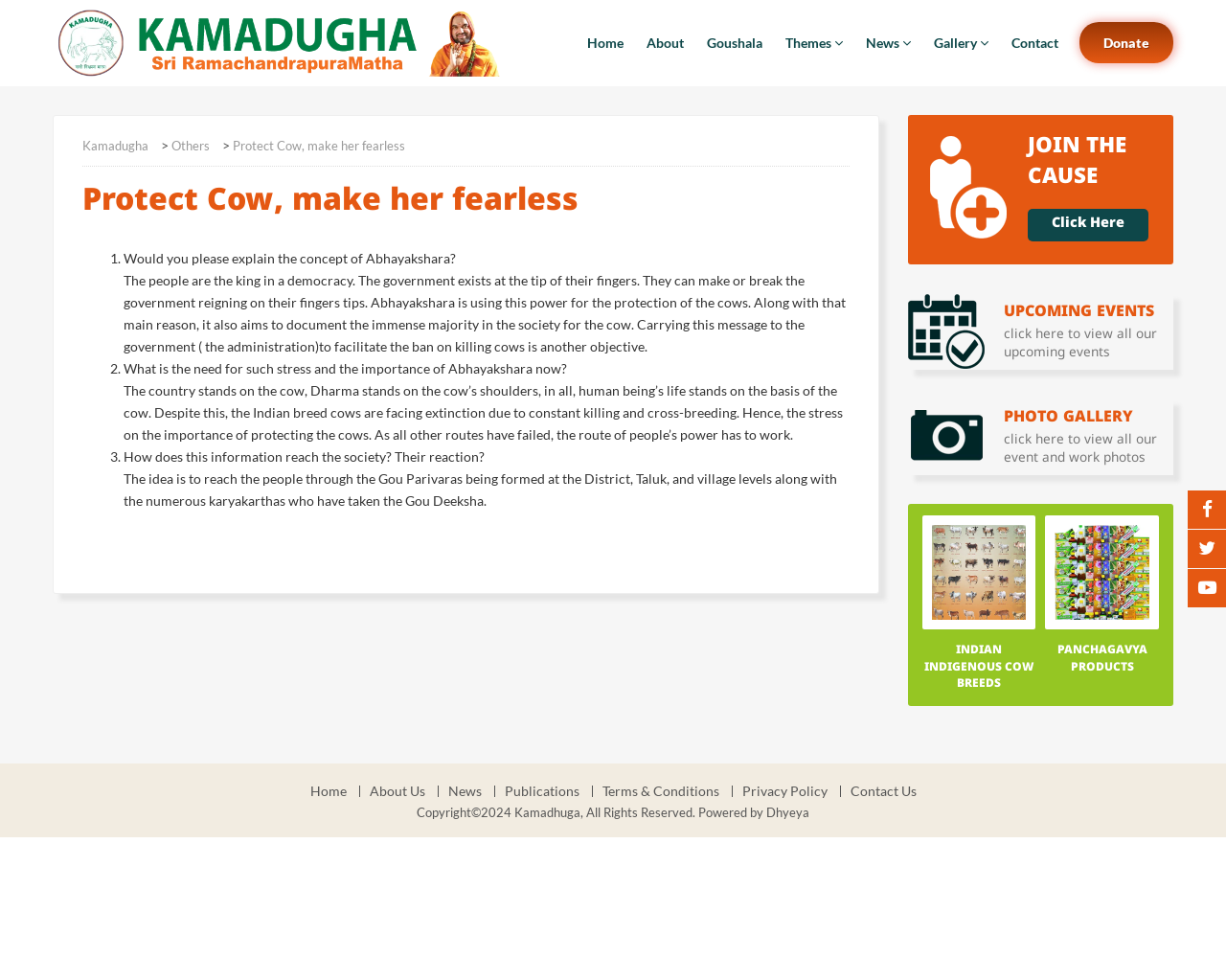Can you pinpoint the bounding box coordinates for the clickable element required for this instruction: "Click on the 'Donate' button"? The coordinates should be four float numbers between 0 and 1, i.e., [left, top, right, bottom].

[0.88, 0.022, 0.957, 0.065]